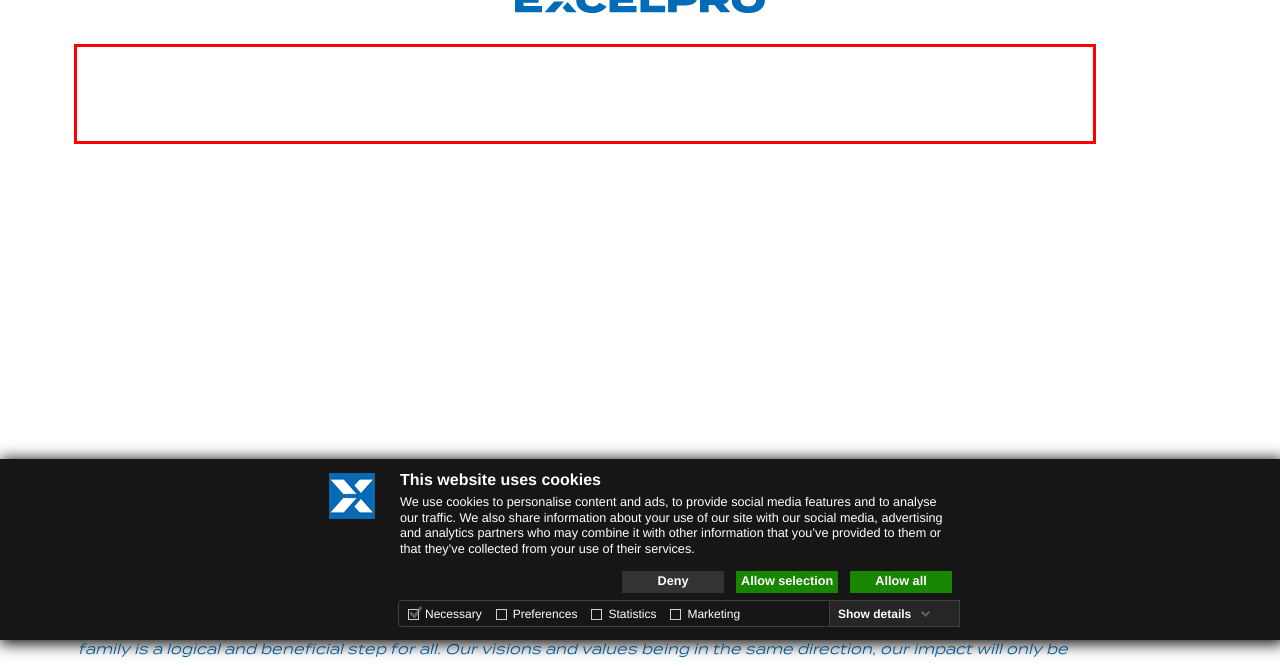Within the screenshot of the webpage, there is a red rectangle. Please recognize and generate the text content inside this red bounding box.

The Excelpro Group announces an important acquisition, namely Génik, the largest company in the design and manufacturing of custom robotic and automated equipment in Quebec. The two companies will now collaborate to continue their respective mission of creating the industry of tomorrow.